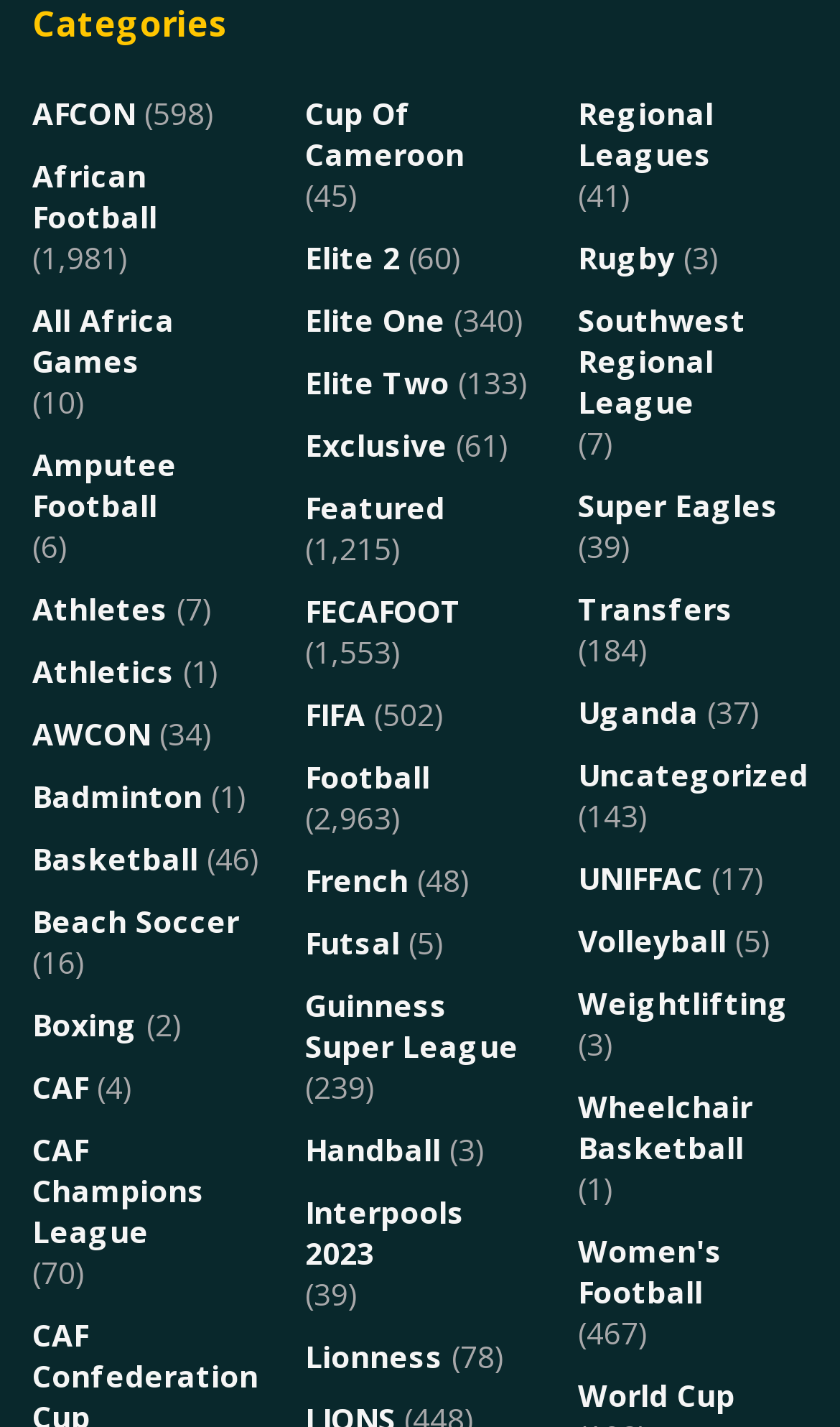Determine the bounding box coordinates for the area you should click to complete the following instruction: "Click on AFCON".

[0.038, 0.064, 0.162, 0.093]